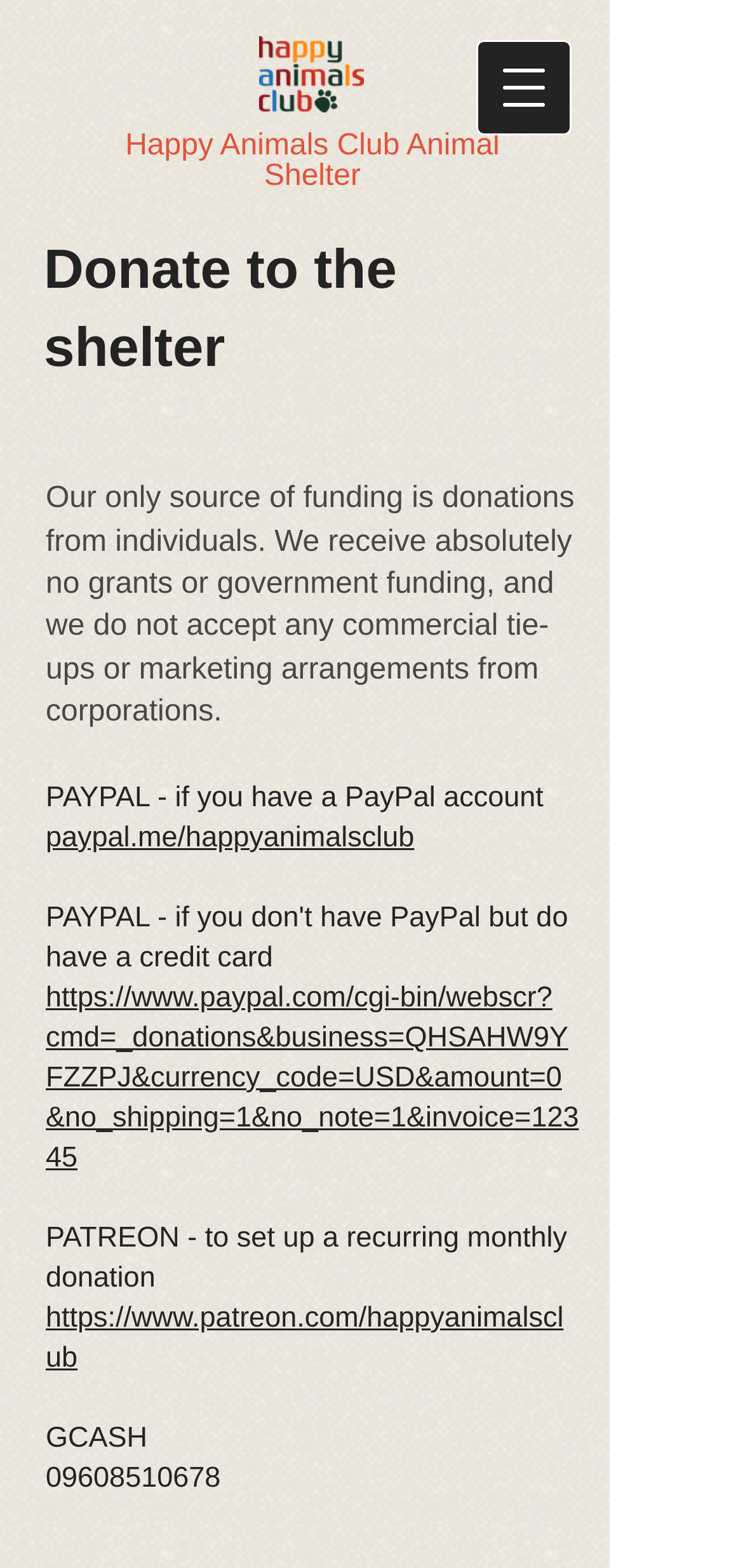Based on the element description: "paypal.me/happyanimalsclub", identify the bounding box coordinates for this UI element. The coordinates must be four float numbers between 0 and 1, listed as [left, top, right, bottom].

[0.062, 0.524, 0.558, 0.544]